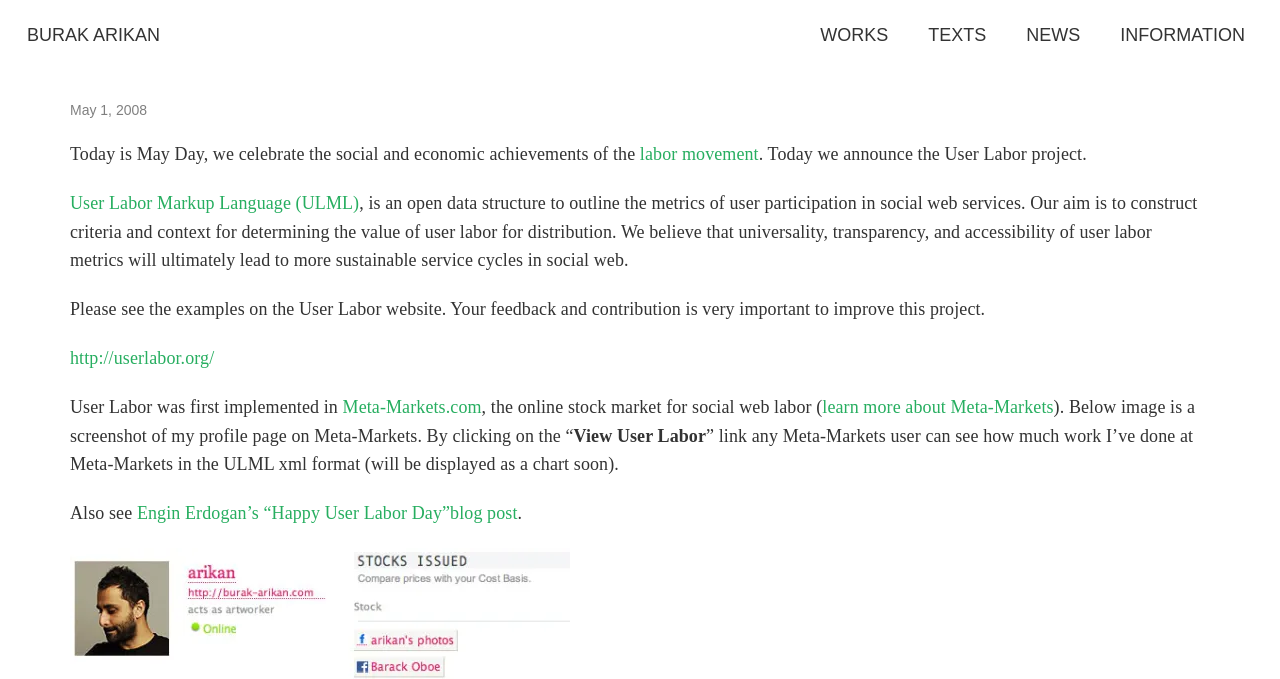Look at the image and write a detailed answer to the question: 
What is the name of the online stock market mentioned on the webpage?

I found the name of the online stock market by reading the static text that mentions 'Meta-Markets.com, the online stock market for social web labor'.